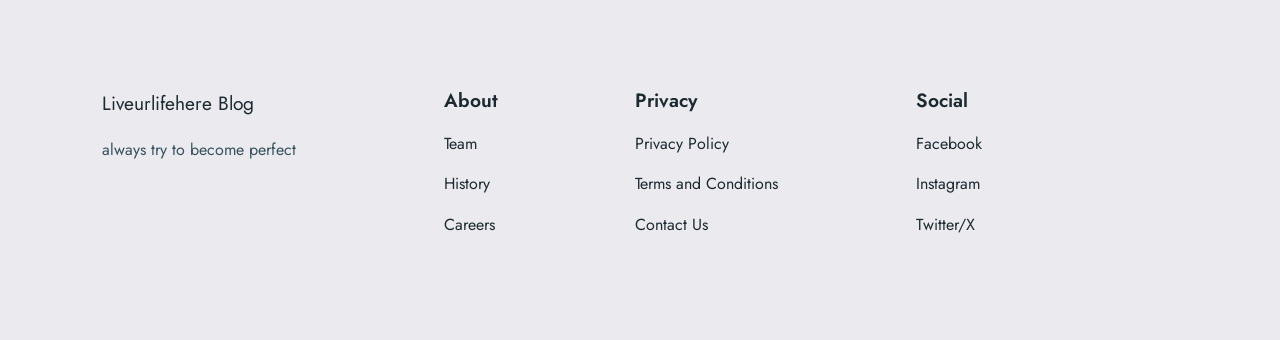How many social media links are there?
Examine the webpage screenshot and provide an in-depth answer to the question.

Under the 'Social' heading, there are three social media links: Facebook, Instagram, and Twitter/X. Therefore, there are three social media links.